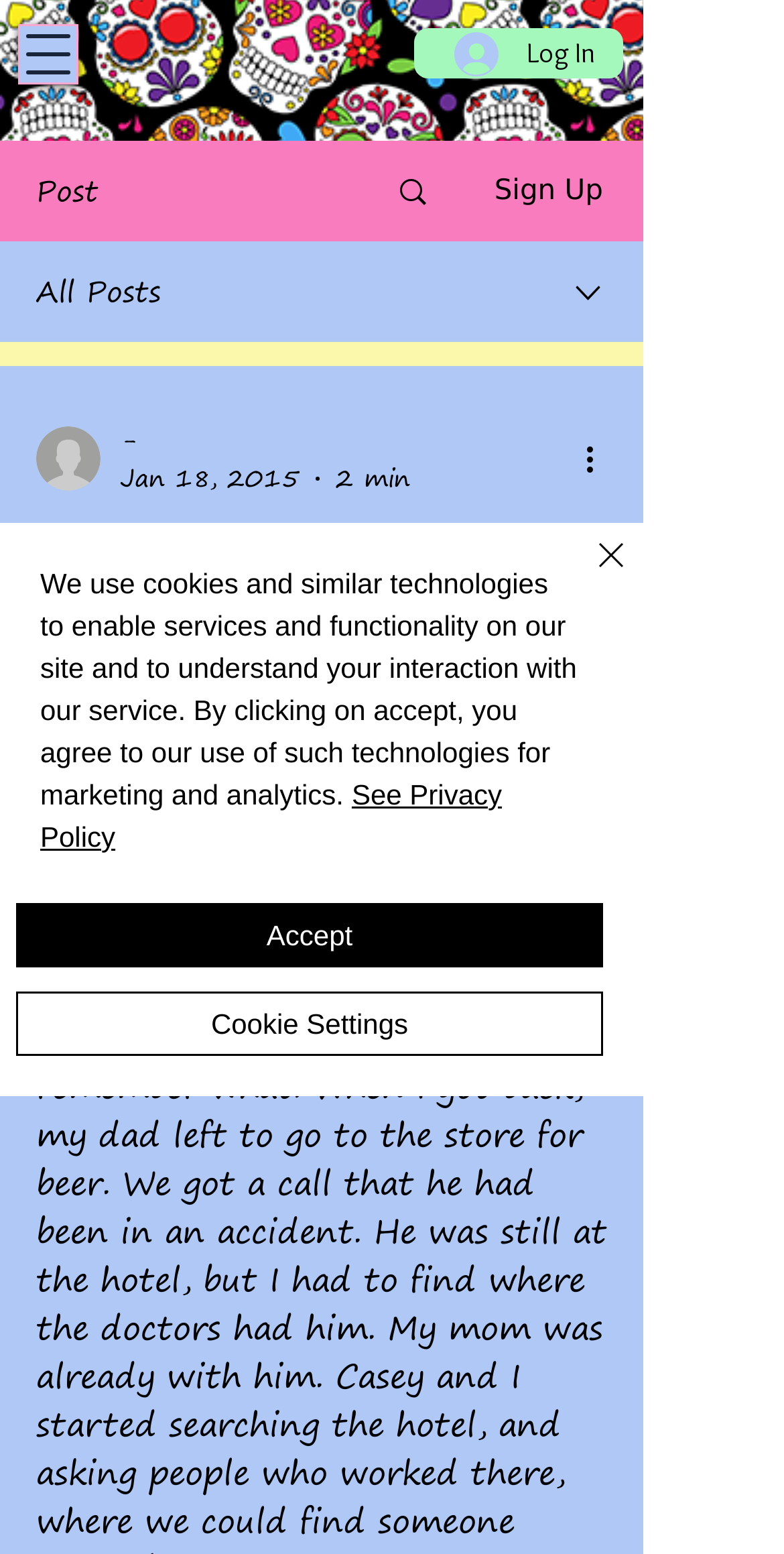Provide a brief response using a word or short phrase to this question:
How many links are in the post section?

3